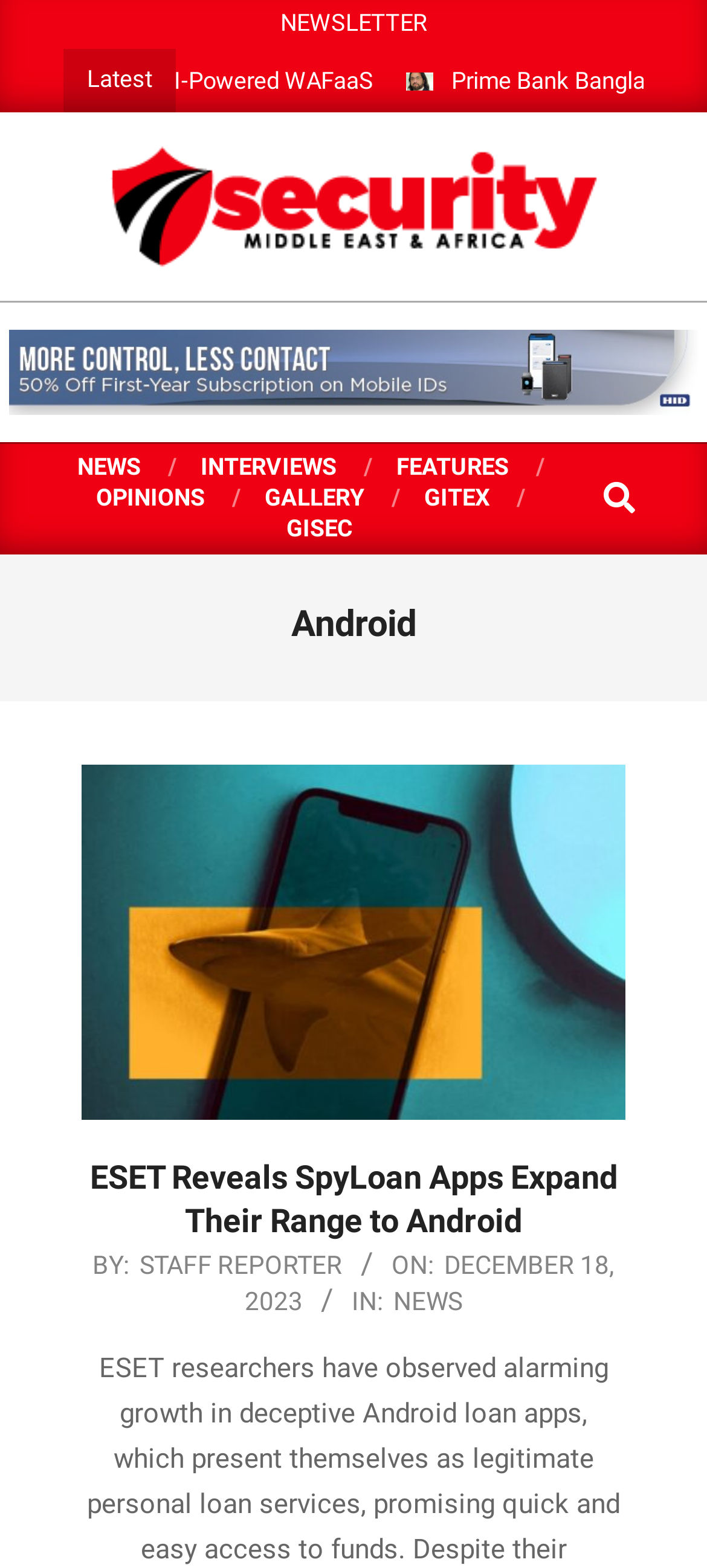Provide the bounding box coordinates, formatted as (top-left x, top-left y, bottom-right x, bottom-right y), with all values being floating point numbers between 0 and 1. Identify the bounding box of the UI element that matches the description: GITEX

[0.6, 0.308, 0.692, 0.325]